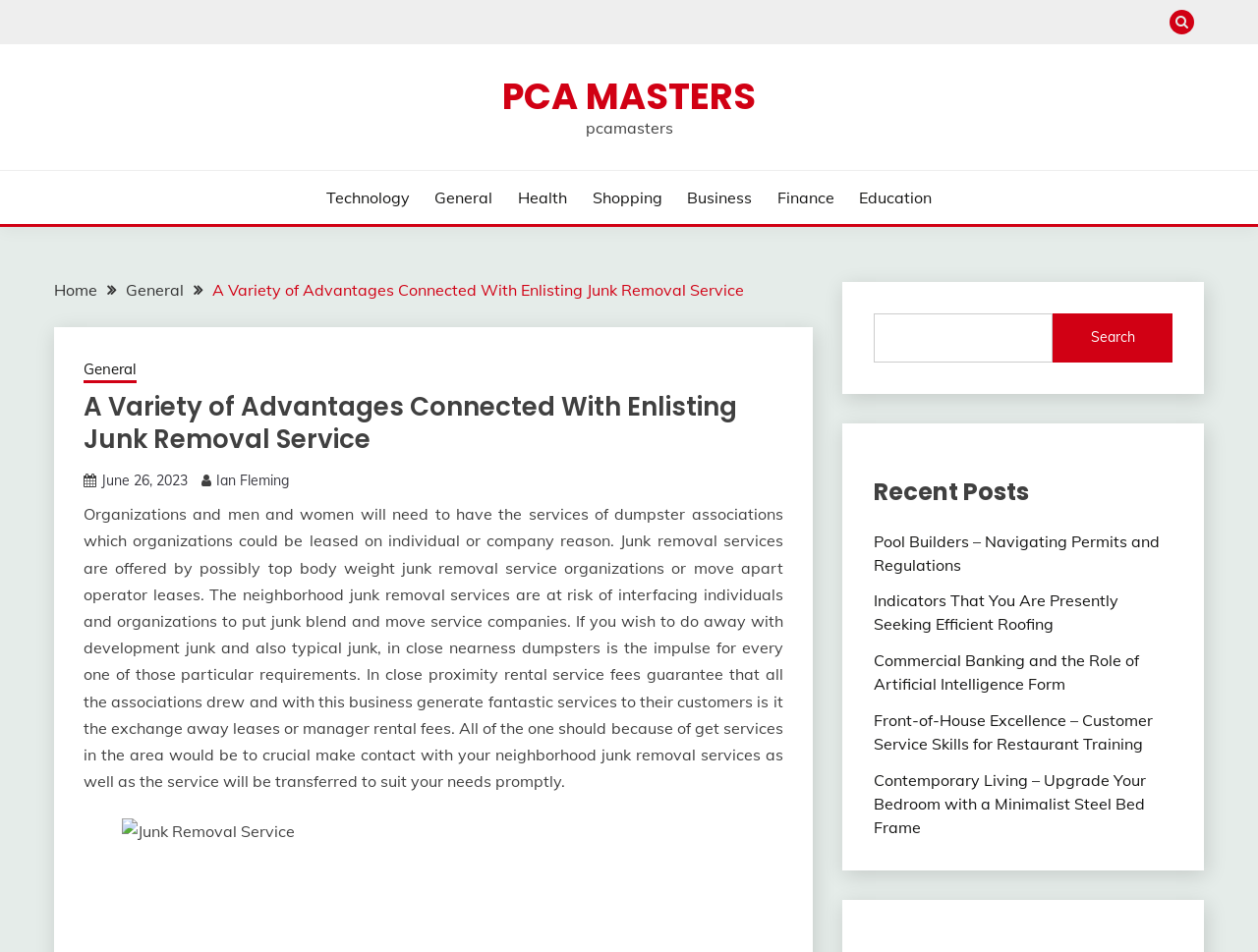Find the bounding box coordinates for the area that should be clicked to accomplish the instruction: "Search for something".

[0.694, 0.329, 0.932, 0.381]